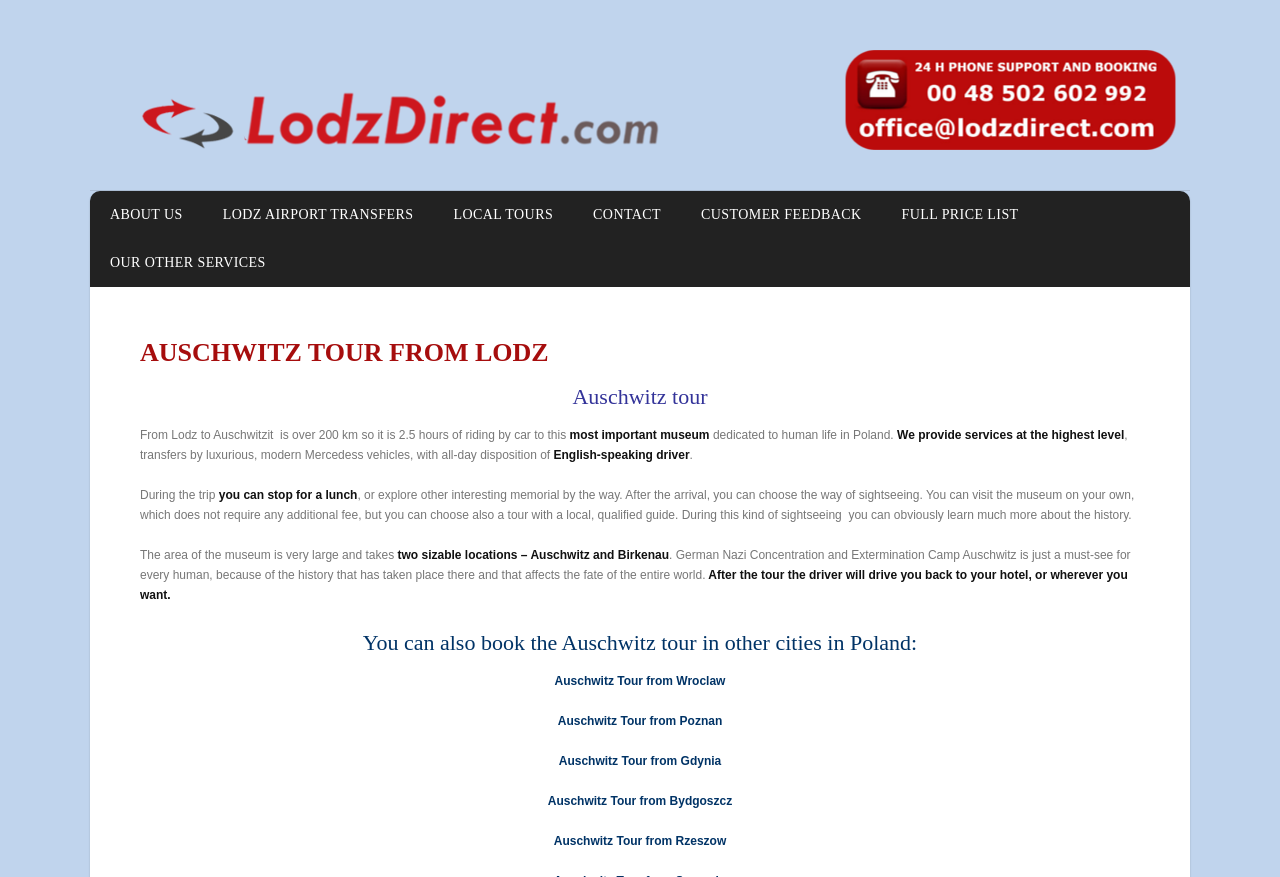Please specify the bounding box coordinates of the element that should be clicked to execute the given instruction: 'Go to the next page'. Ensure the coordinates are four float numbers between 0 and 1, expressed as [left, top, right, bottom].

None